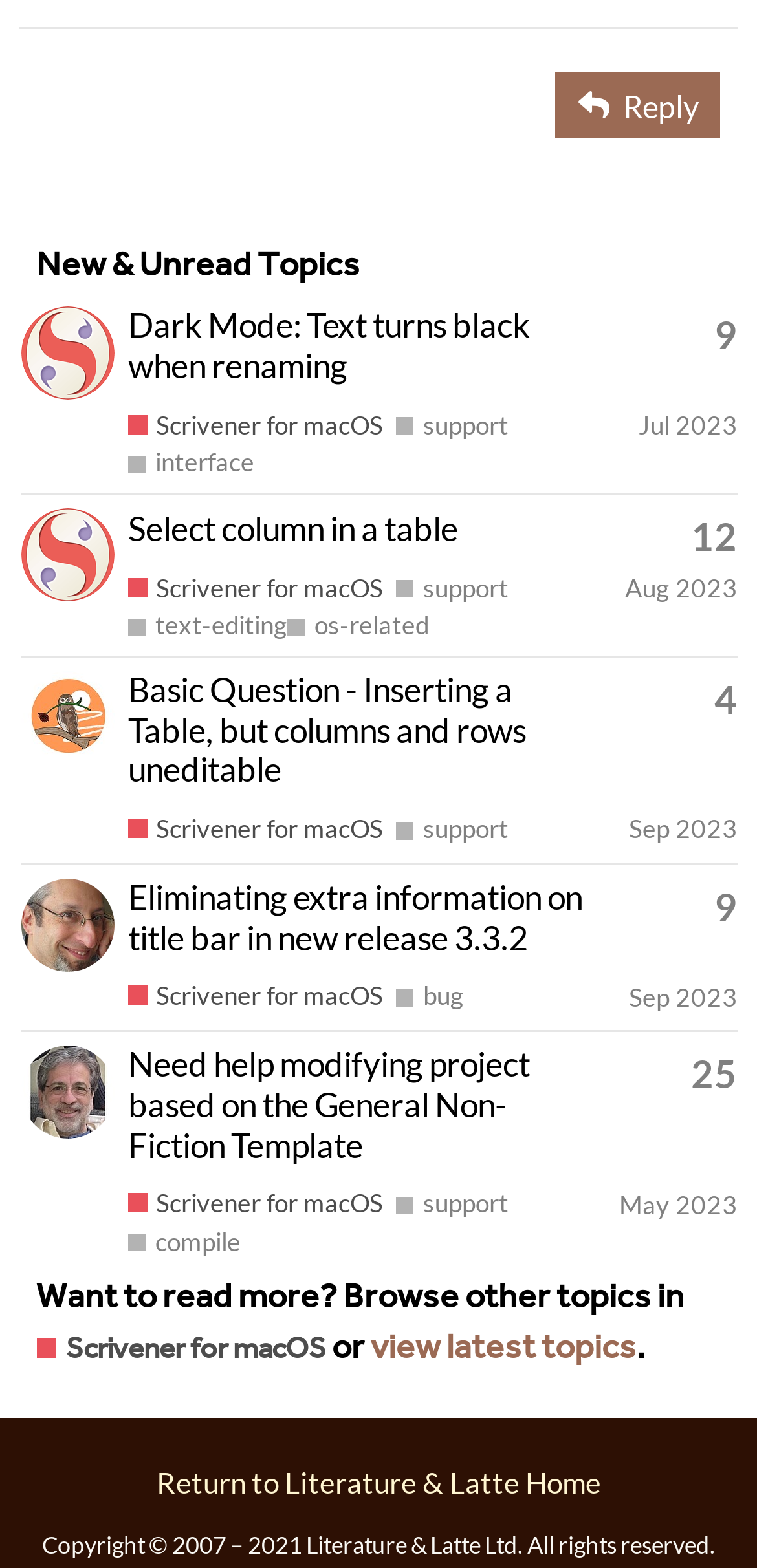Kindly determine the bounding box coordinates for the clickable area to achieve the given instruction: "View a topic".

[0.027, 0.196, 0.974, 0.315]